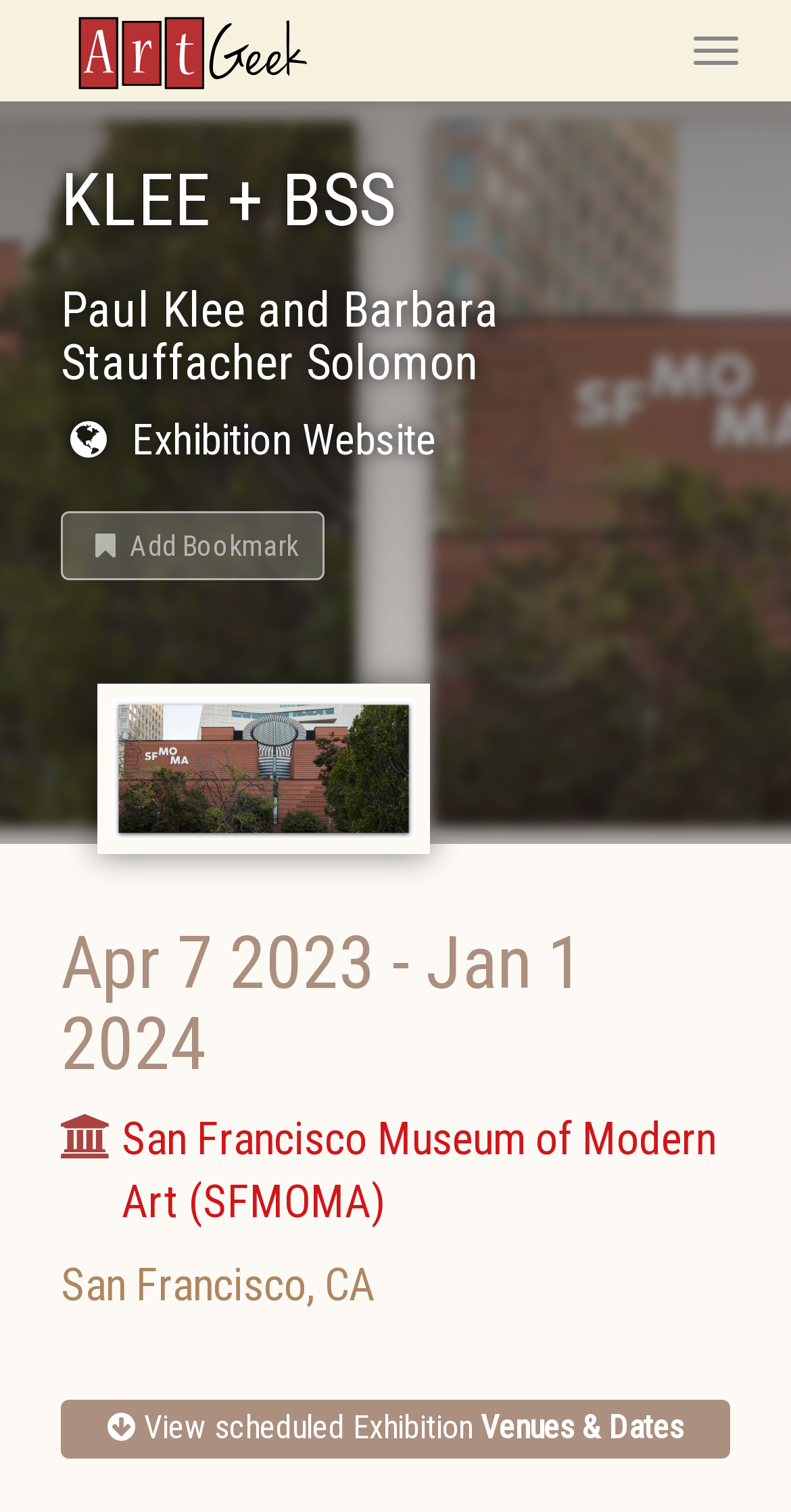Please study the image and answer the question comprehensively:
What can be viewed by clicking the link at the bottom?

The link at the bottom of the webpage has the text 'View scheduled Exhibition Venues & Dates' which suggests that clicking on it will allow users to view the scheduled venues and dates of the exhibition.